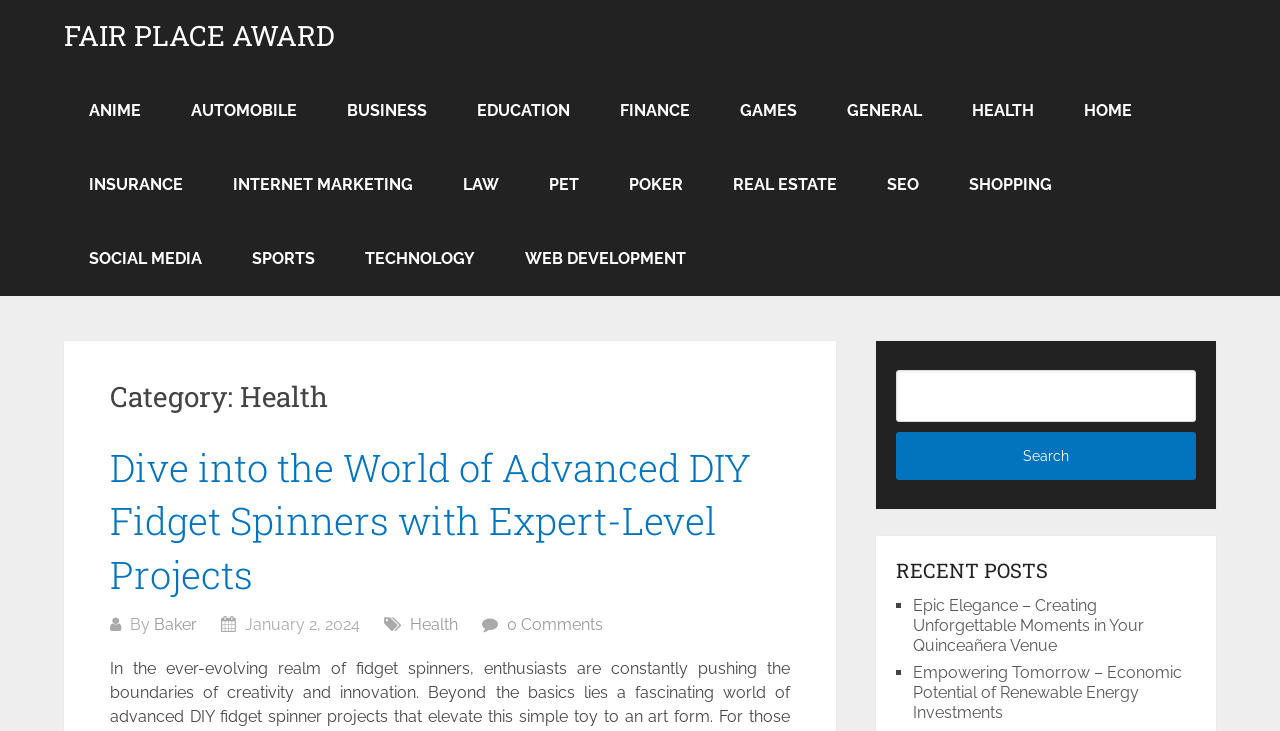Locate the bounding box coordinates of the area you need to click to fulfill this instruction: 'Click on the HEALTH category'. The coordinates must be in the form of four float numbers ranging from 0 to 1: [left, top, right, bottom].

[0.74, 0.101, 0.827, 0.202]